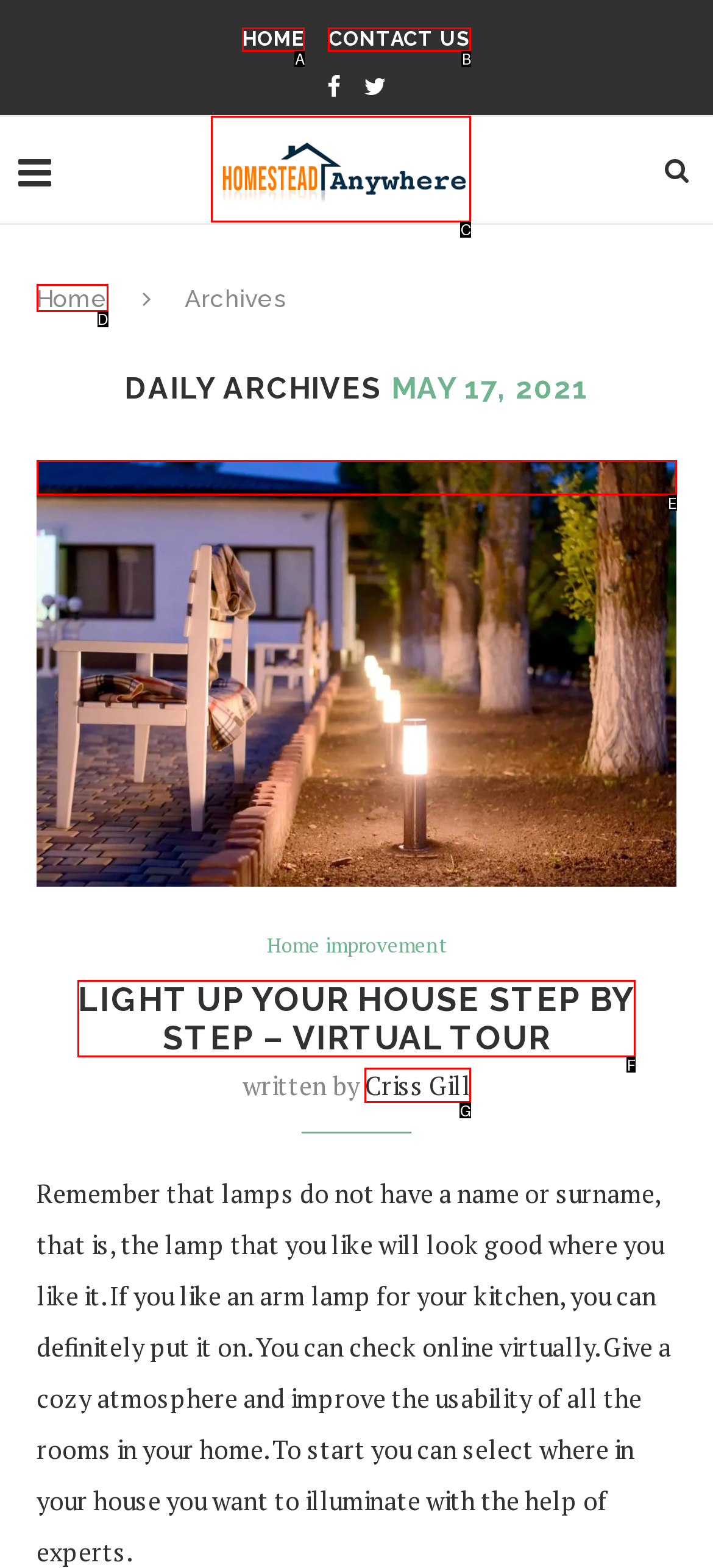Tell me which one HTML element best matches the description: title="Untitled1" Answer with the option's letter from the given choices directly.

E